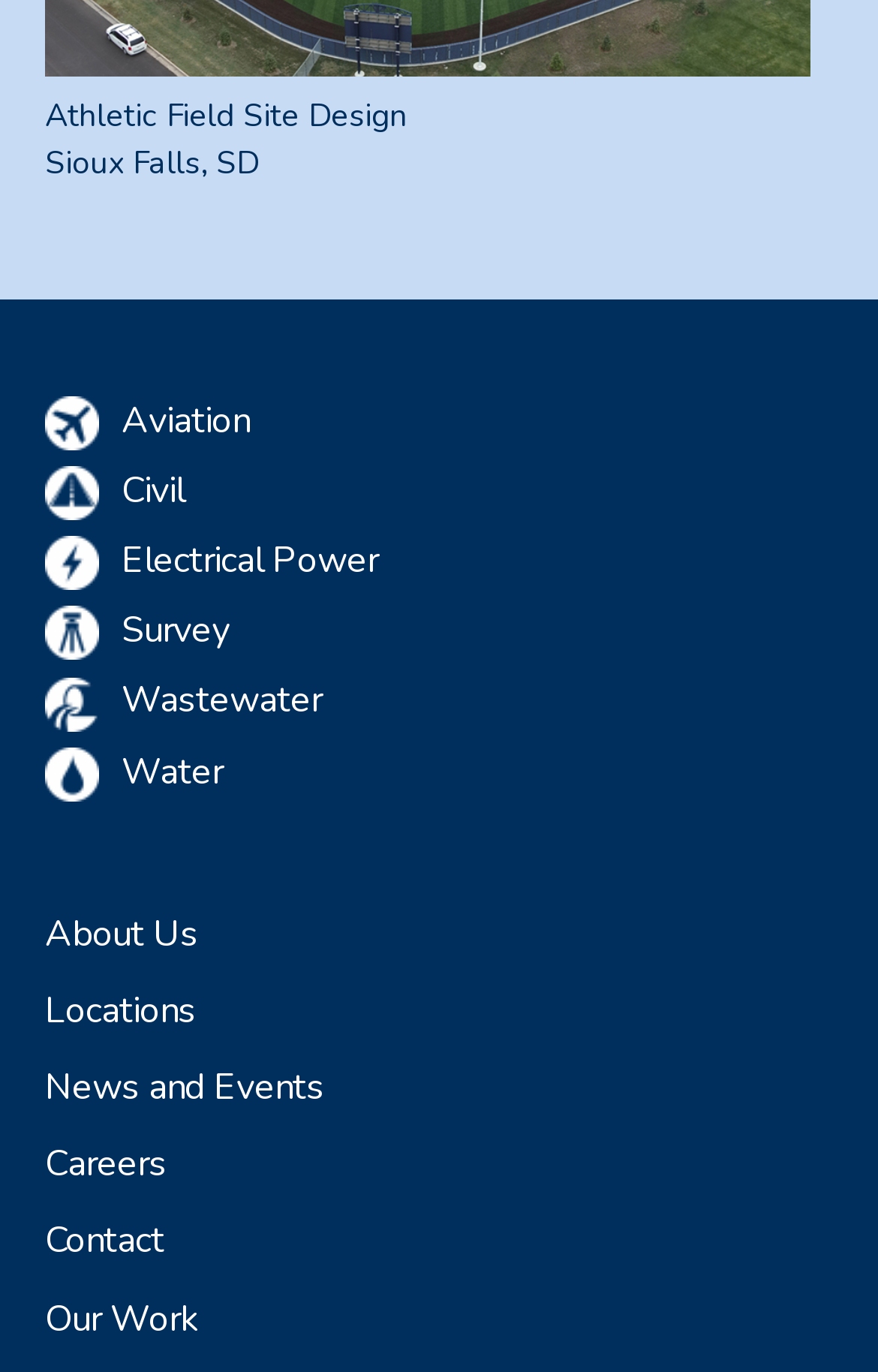Provide a brief response in the form of a single word or phrase:
Is there a link to the company's careers page?

Yes